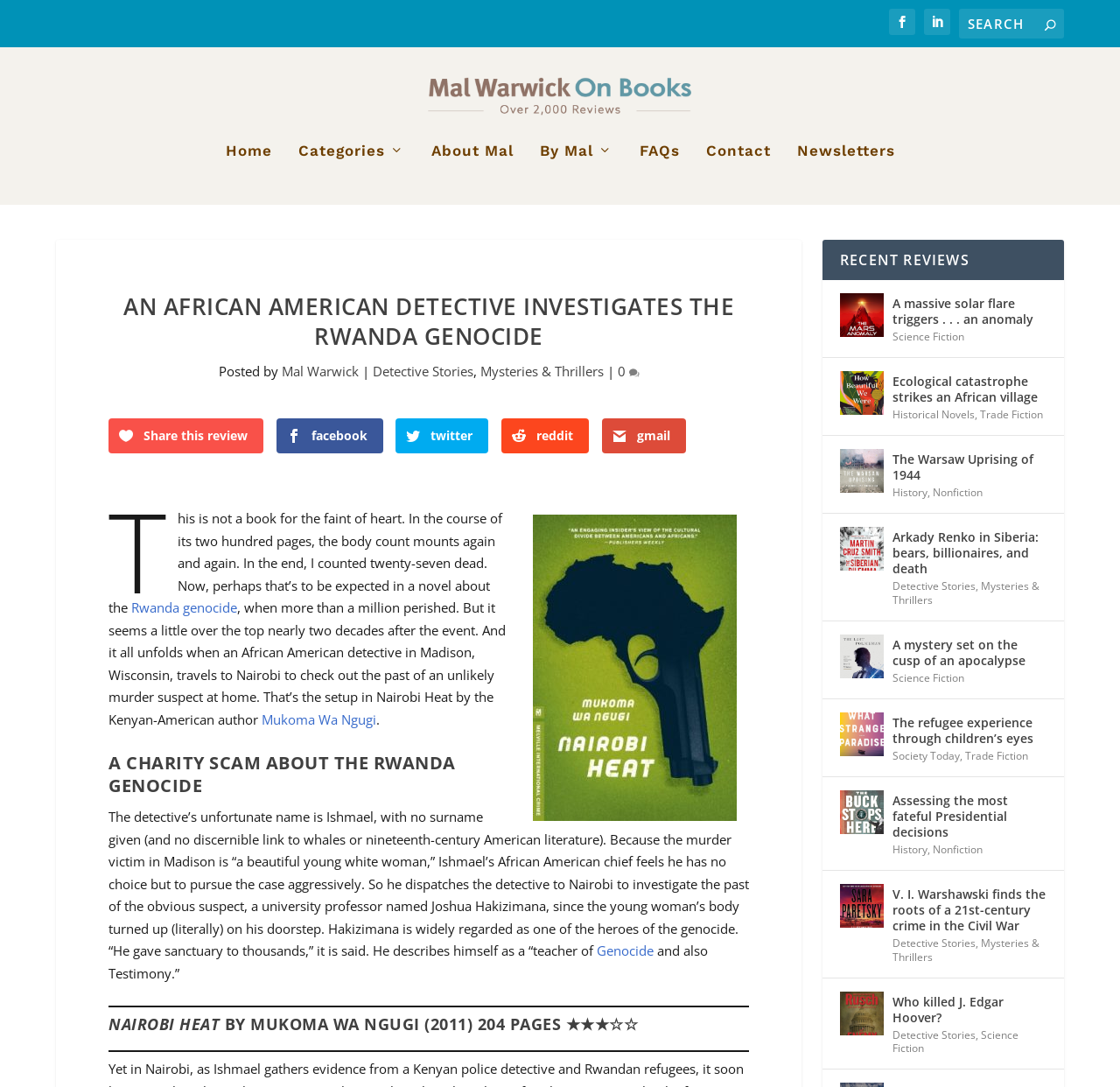Show the bounding box coordinates of the element that should be clicked to complete the task: "Share this review on Facebook".

[0.247, 0.398, 0.342, 0.43]